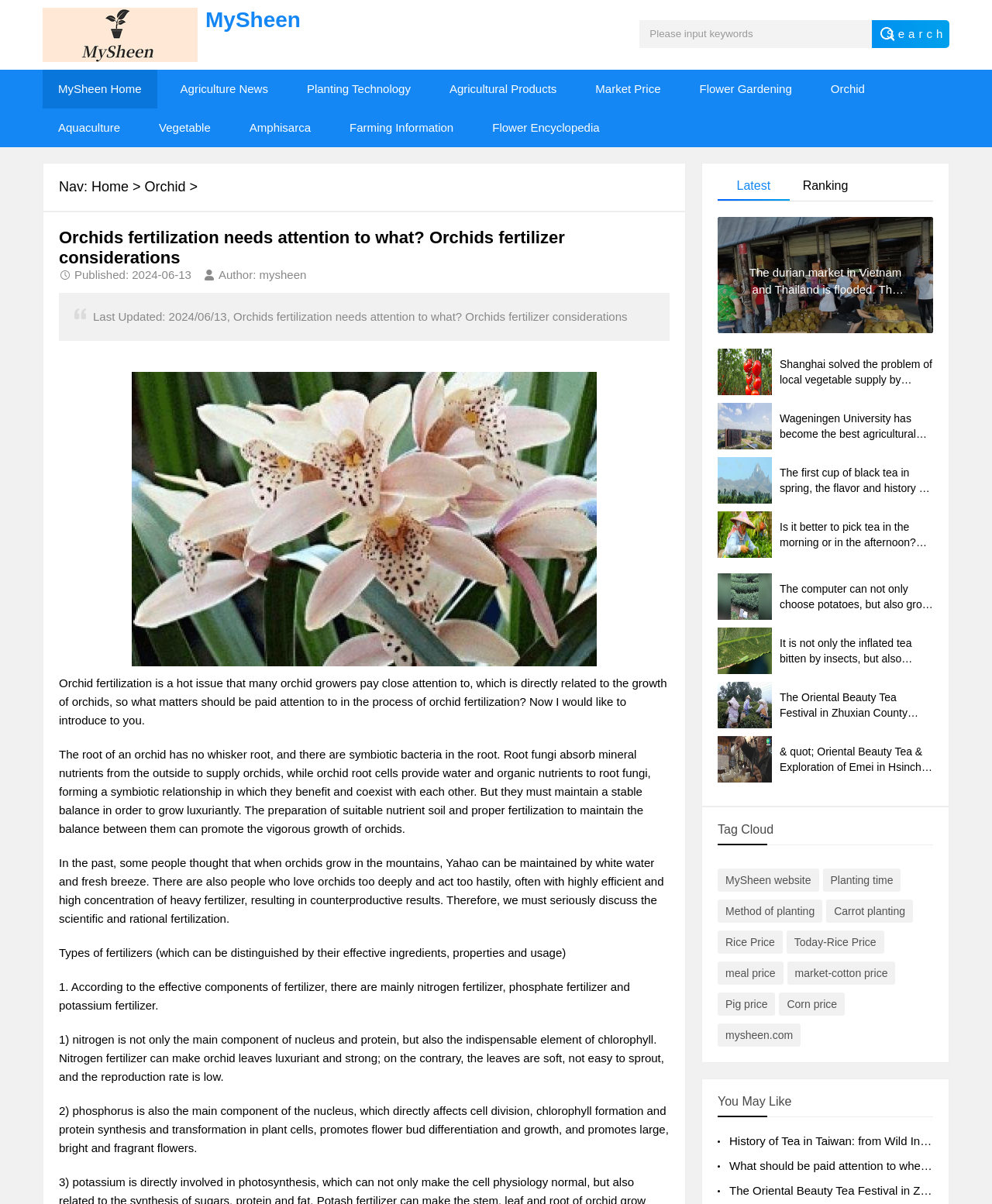Provide the bounding box coordinates, formatted as (top-left x, top-left y, bottom-right x, bottom-right y), with all values being floating point numbers between 0 and 1. Identify the bounding box of the UI element that matches the description: Aquaculture

[0.043, 0.09, 0.137, 0.122]